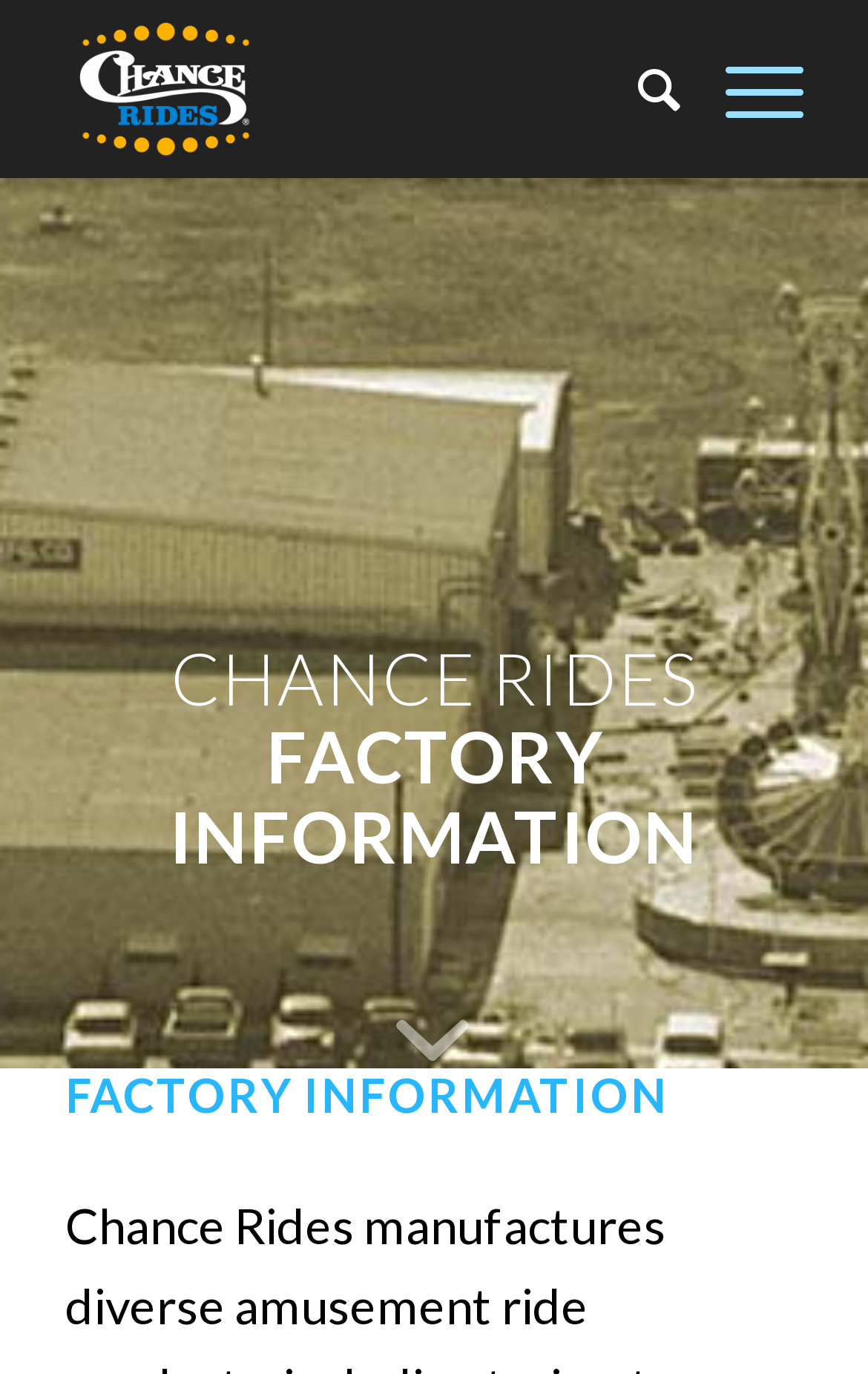Generate the main heading text from the webpage.

CHANCE RIDES
FACTORY INFORMATION